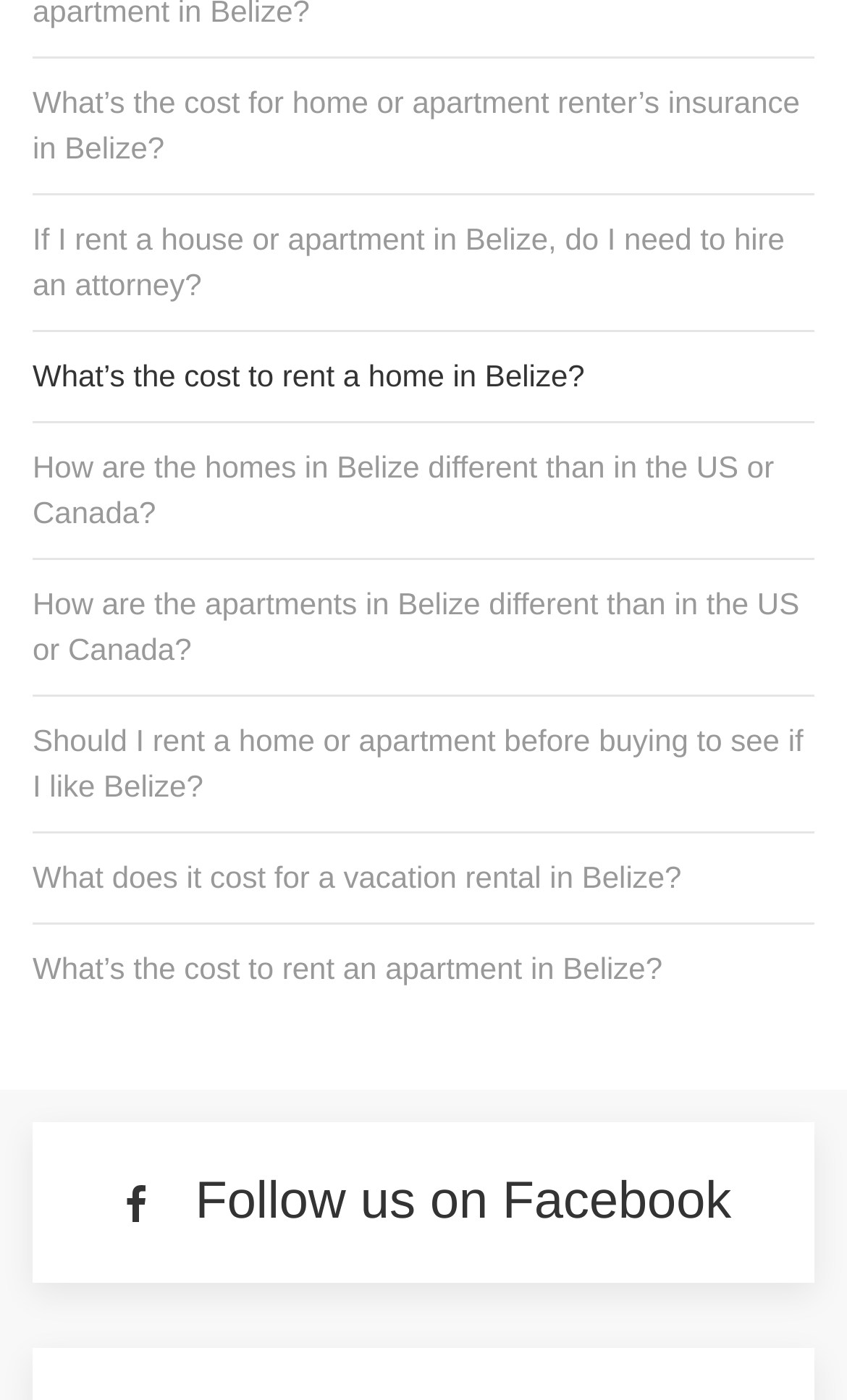Specify the bounding box coordinates of the area that needs to be clicked to achieve the following instruction: "Read 'What’s the cost to rent an apartment in Belize?'".

[0.038, 0.668, 0.962, 0.716]